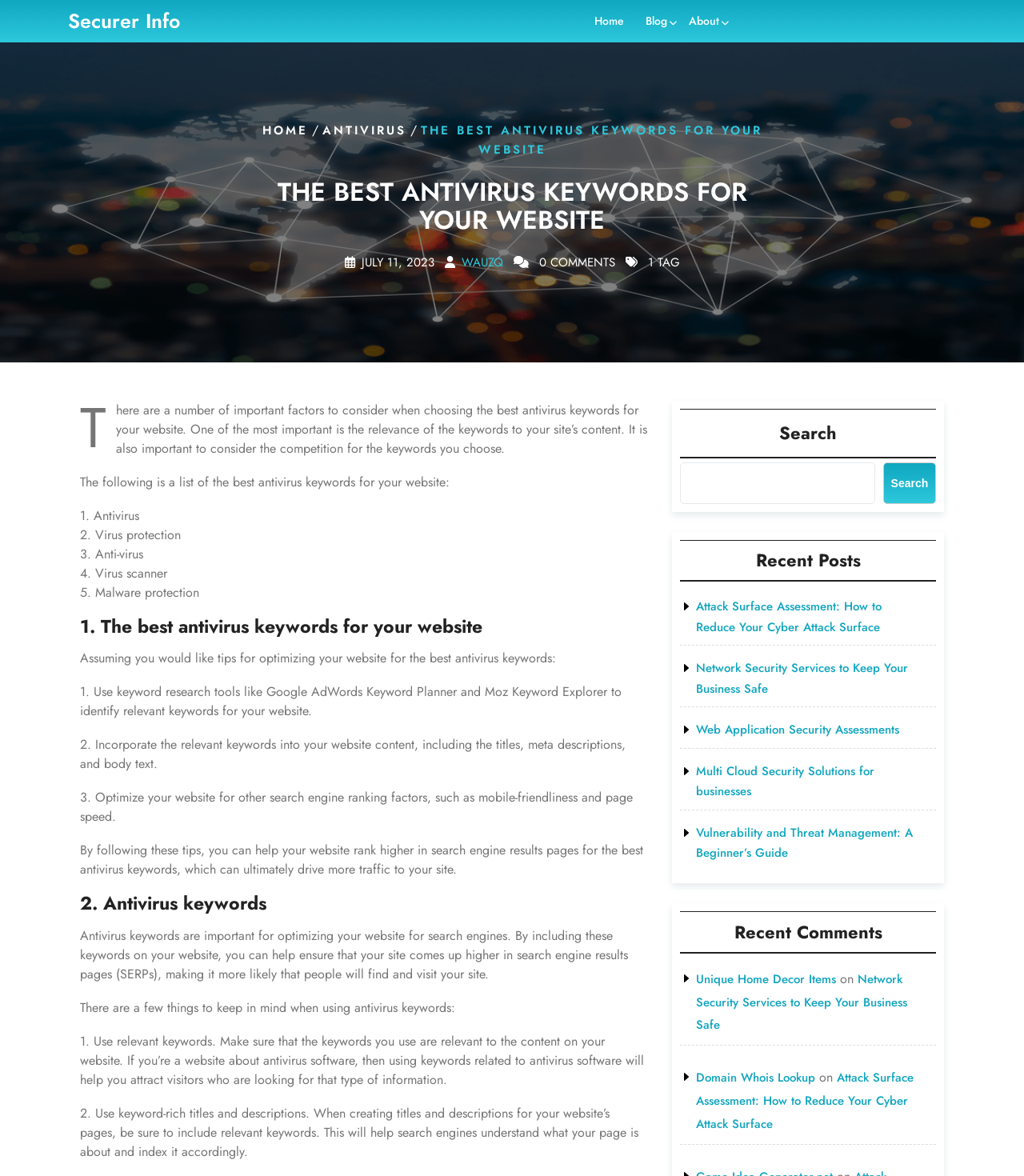Given the description of the UI element: "Antivirus", predict the bounding box coordinates in the form of [left, top, right, bottom], with each value being a float between 0 and 1.

[0.314, 0.103, 0.396, 0.118]